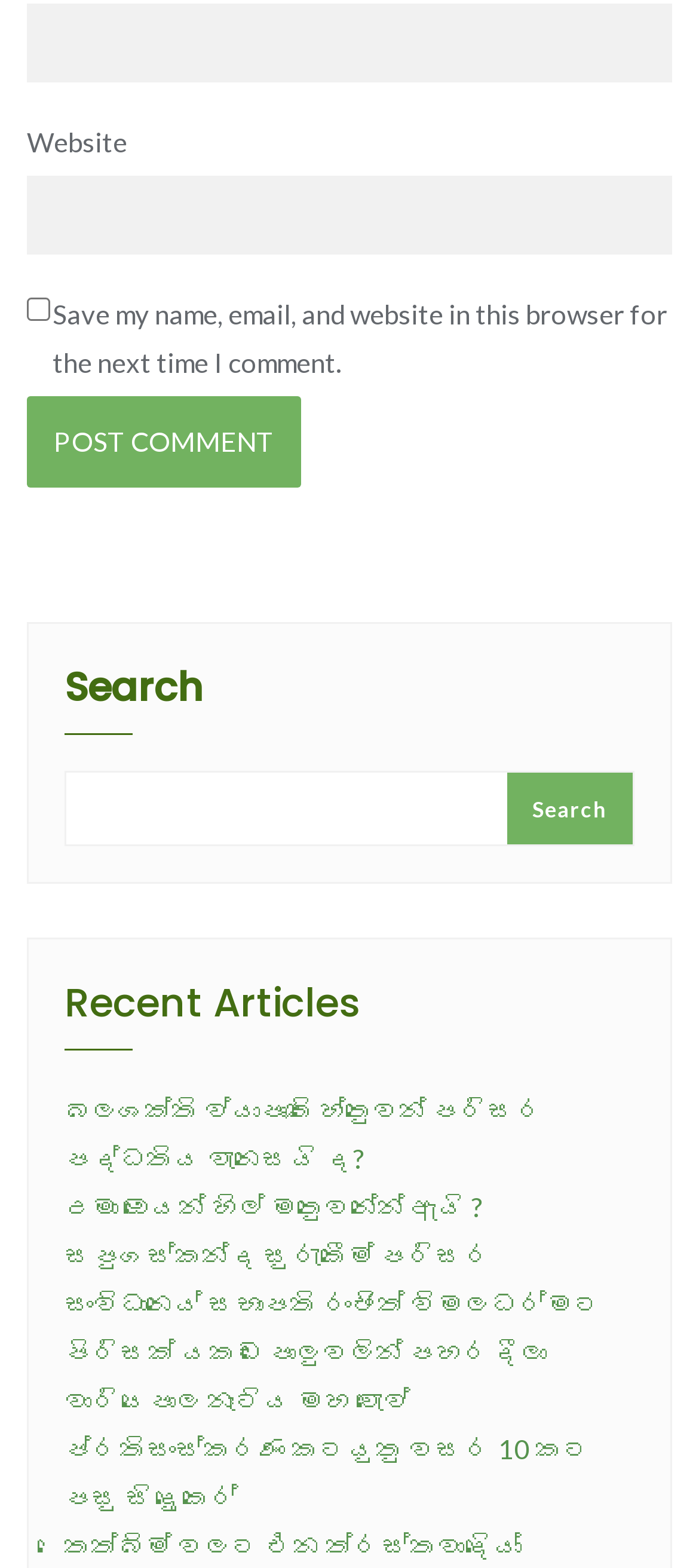How many recent articles are listed?
Use the image to answer the question with a single word or phrase.

5